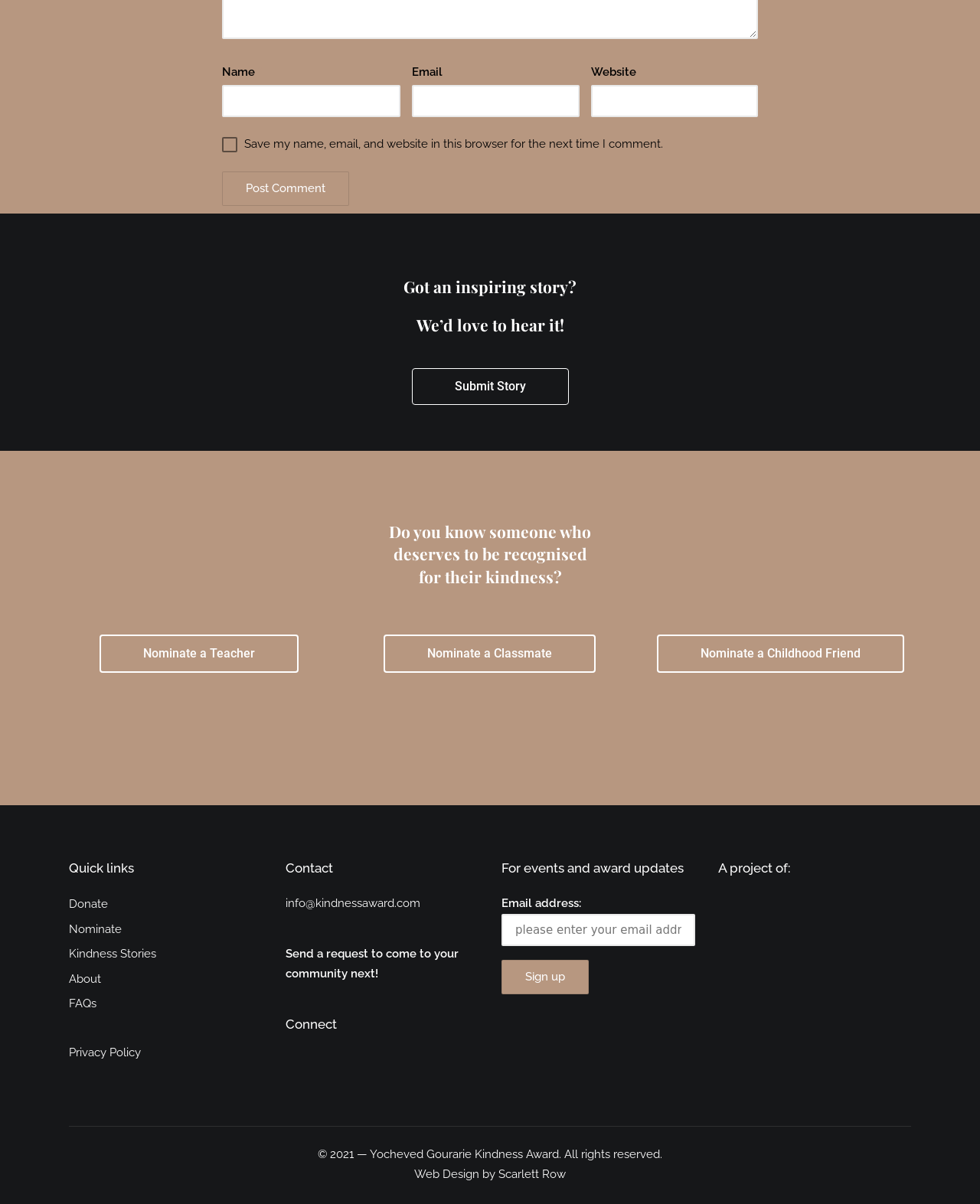Determine the bounding box coordinates of the region I should click to achieve the following instruction: "Donate". Ensure the bounding box coordinates are four float numbers between 0 and 1, i.e., [left, top, right, bottom].

[0.07, 0.745, 0.11, 0.757]